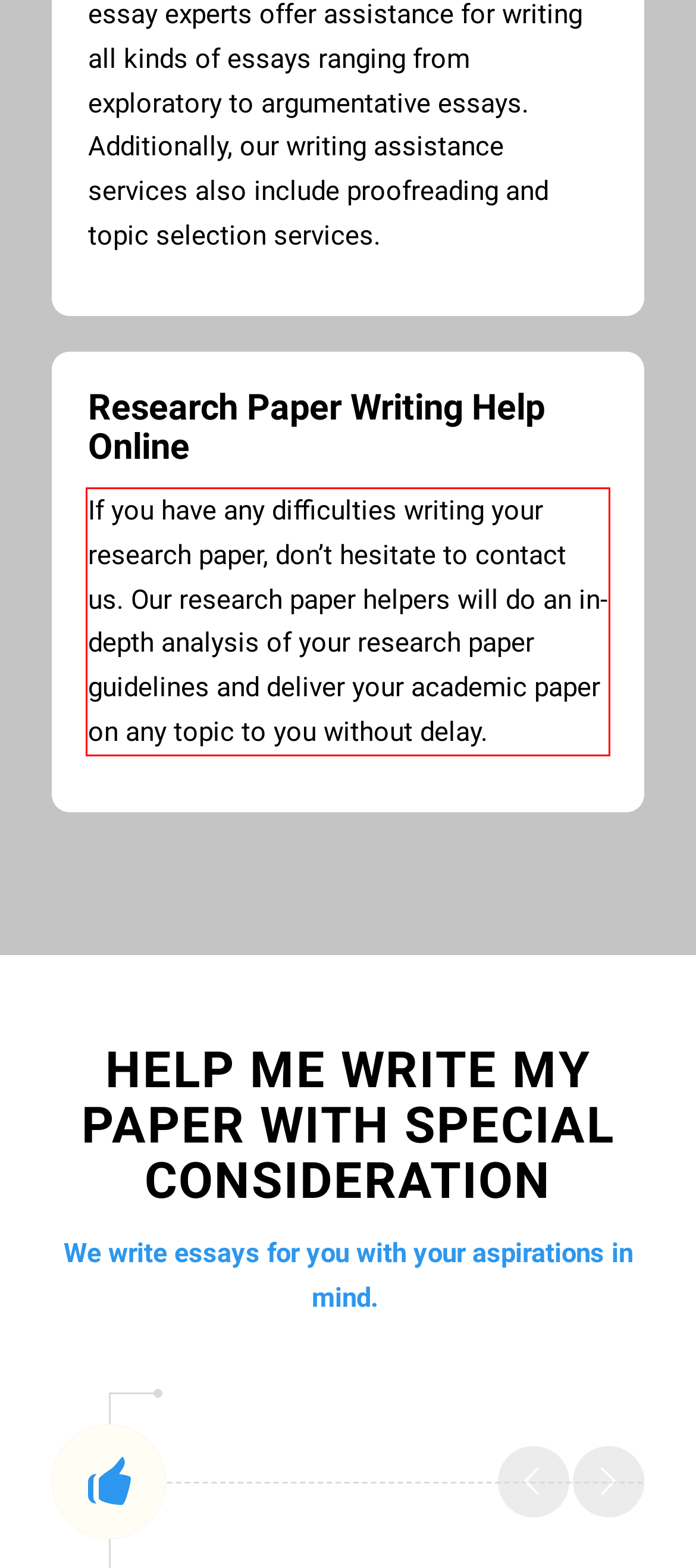Please examine the screenshot of the webpage and read the text present within the red rectangle bounding box.

If you have any difficulties writing your research paper, don’t hesitate to contact us. Our research paper helpers will do an in-depth analysis of your research paper guidelines and deliver your academic paper on any topic to you without delay.